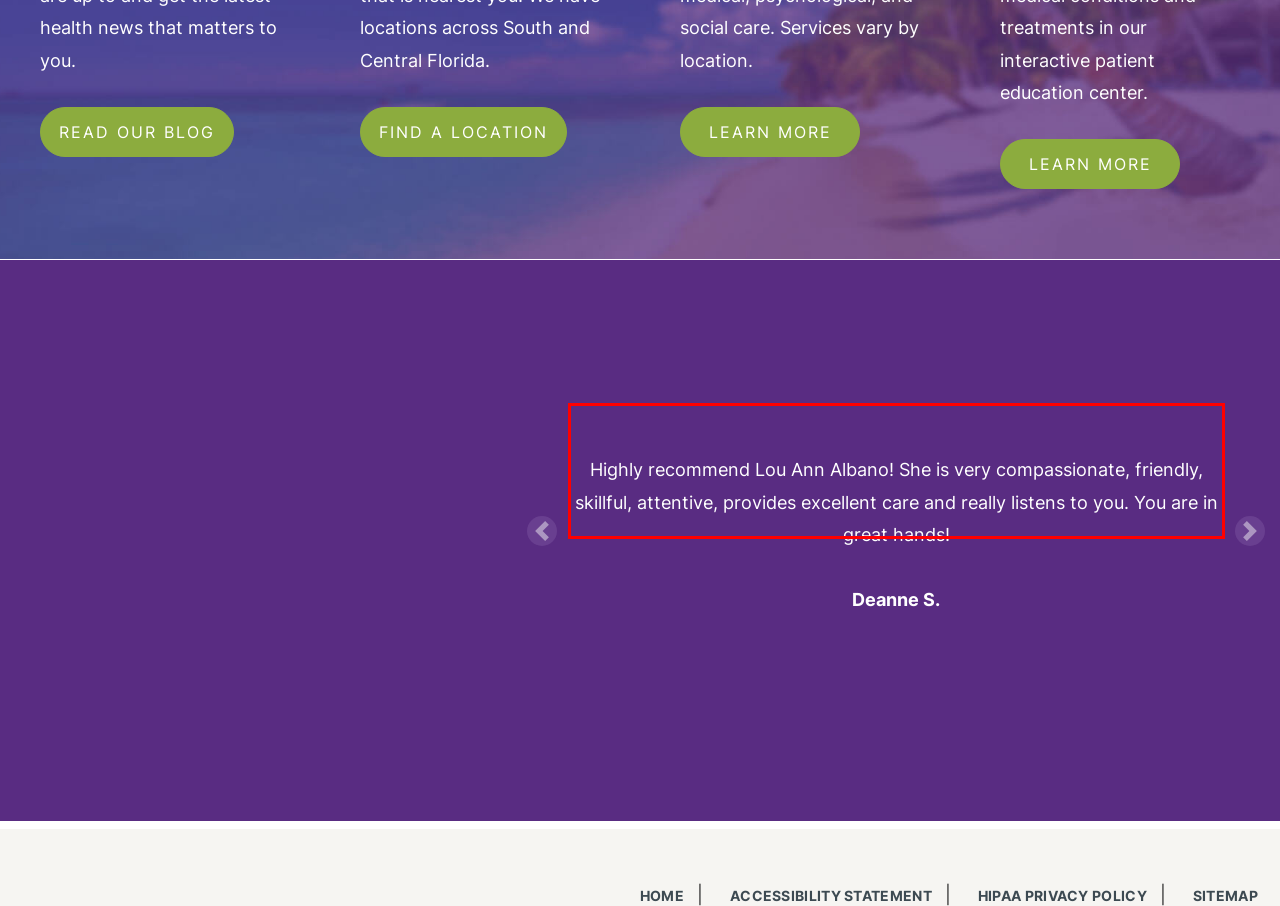You are given a screenshot of a webpage with a UI element highlighted by a red bounding box. Please perform OCR on the text content within this red bounding box.

The staff greets me with a smile and by name. There's never a long wait, and Dr. Min is the PC that I have ever had. 15 yrs and counting! Rose R.